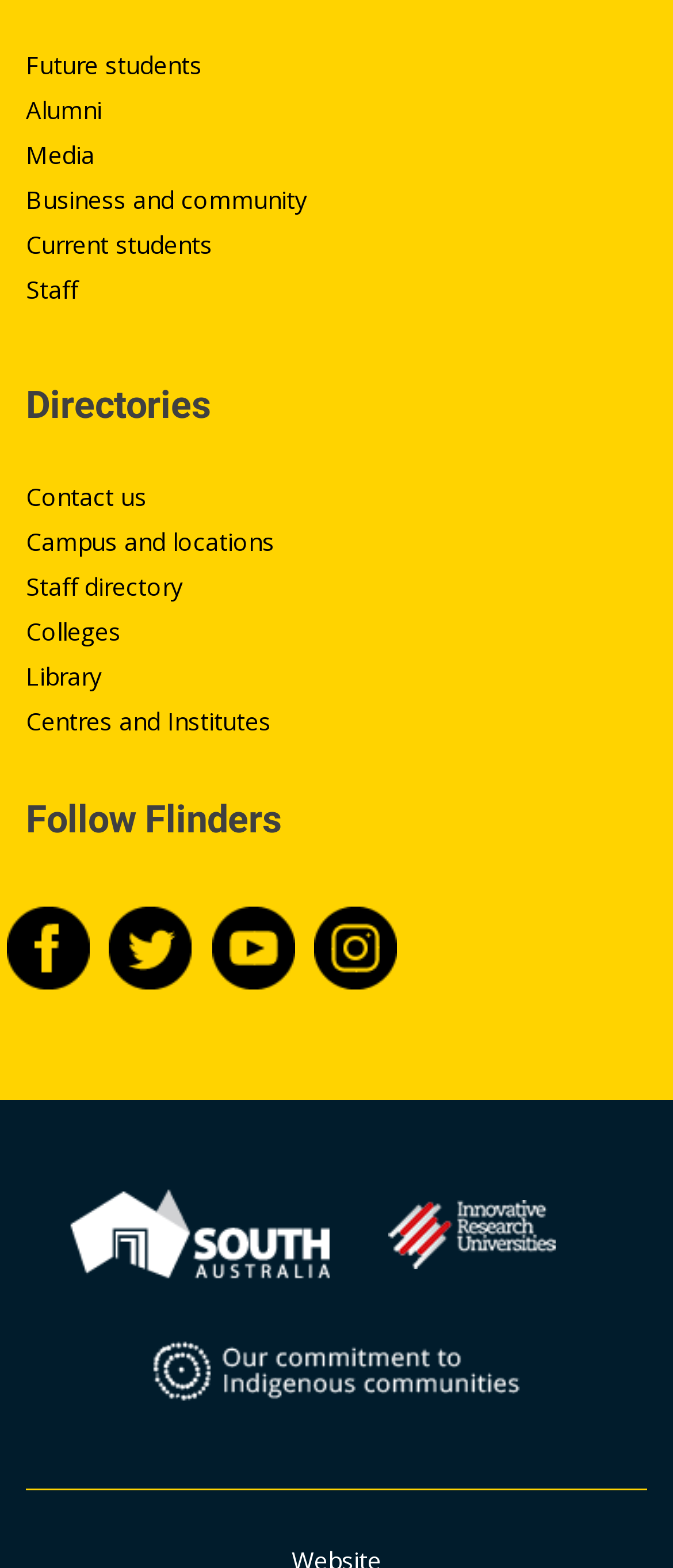How many social media links are on the webpage?
Carefully analyze the image and provide a thorough answer to the question.

I counted the number of social media links on the webpage by looking at the links with images, which are 'Flinders University at Facebook', 'Flinders University at Twitter', 'Flinders University at Instagram', and 'Flinders University at Youtube'. There are 4 social media links in total.